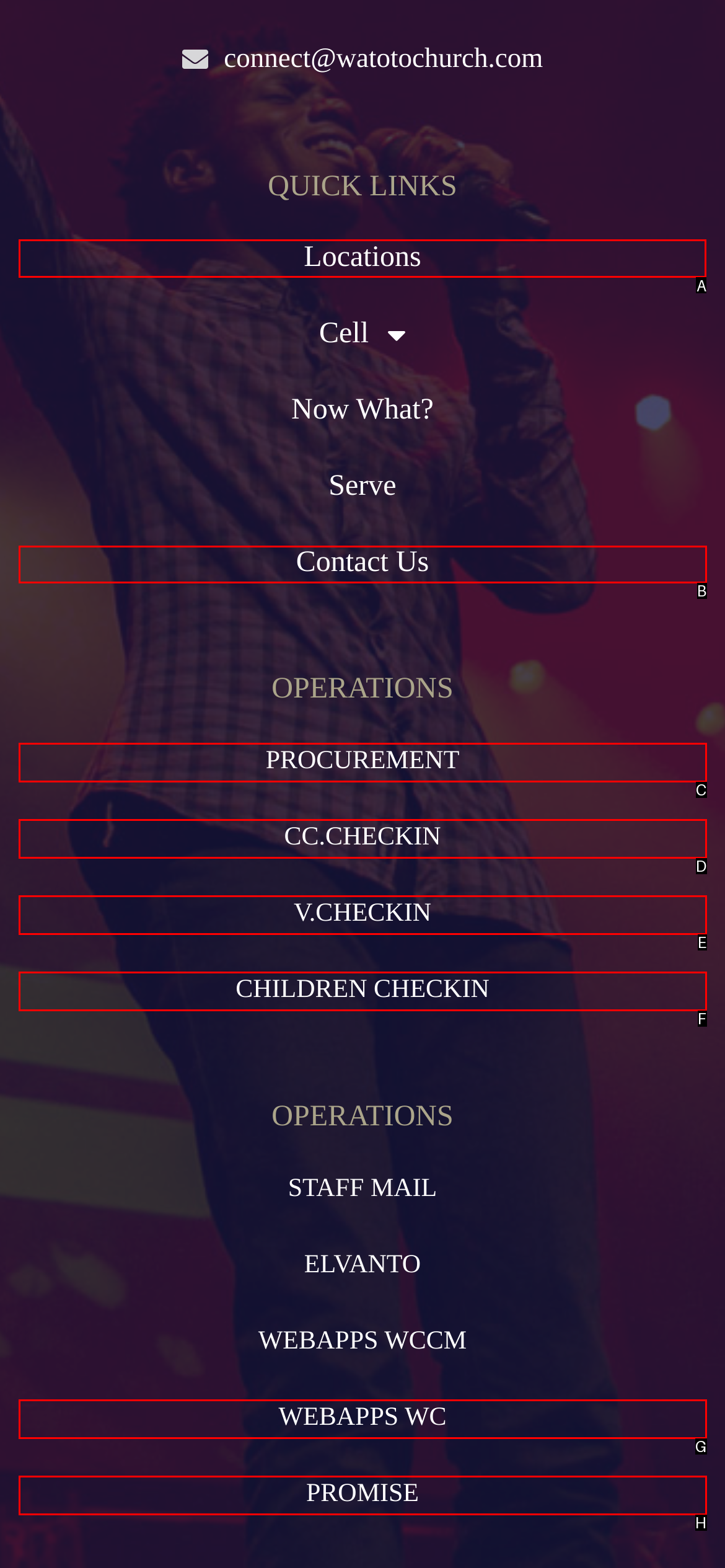Select the correct HTML element to complete the following task: View locations
Provide the letter of the choice directly from the given options.

A